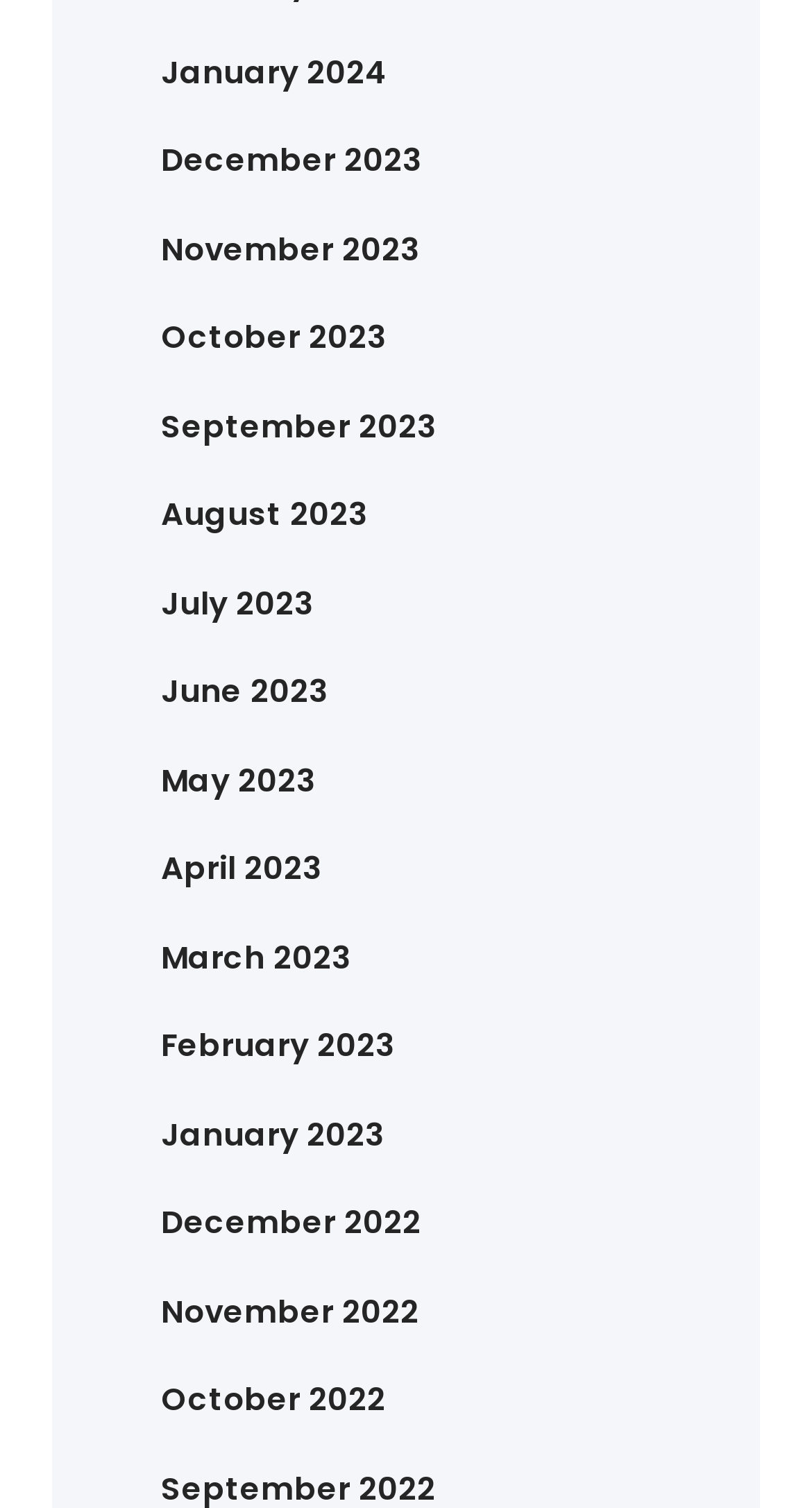Locate the bounding box coordinates of the item that should be clicked to fulfill the instruction: "Go to May 2024".

[0.263, 0.233, 0.457, 0.264]